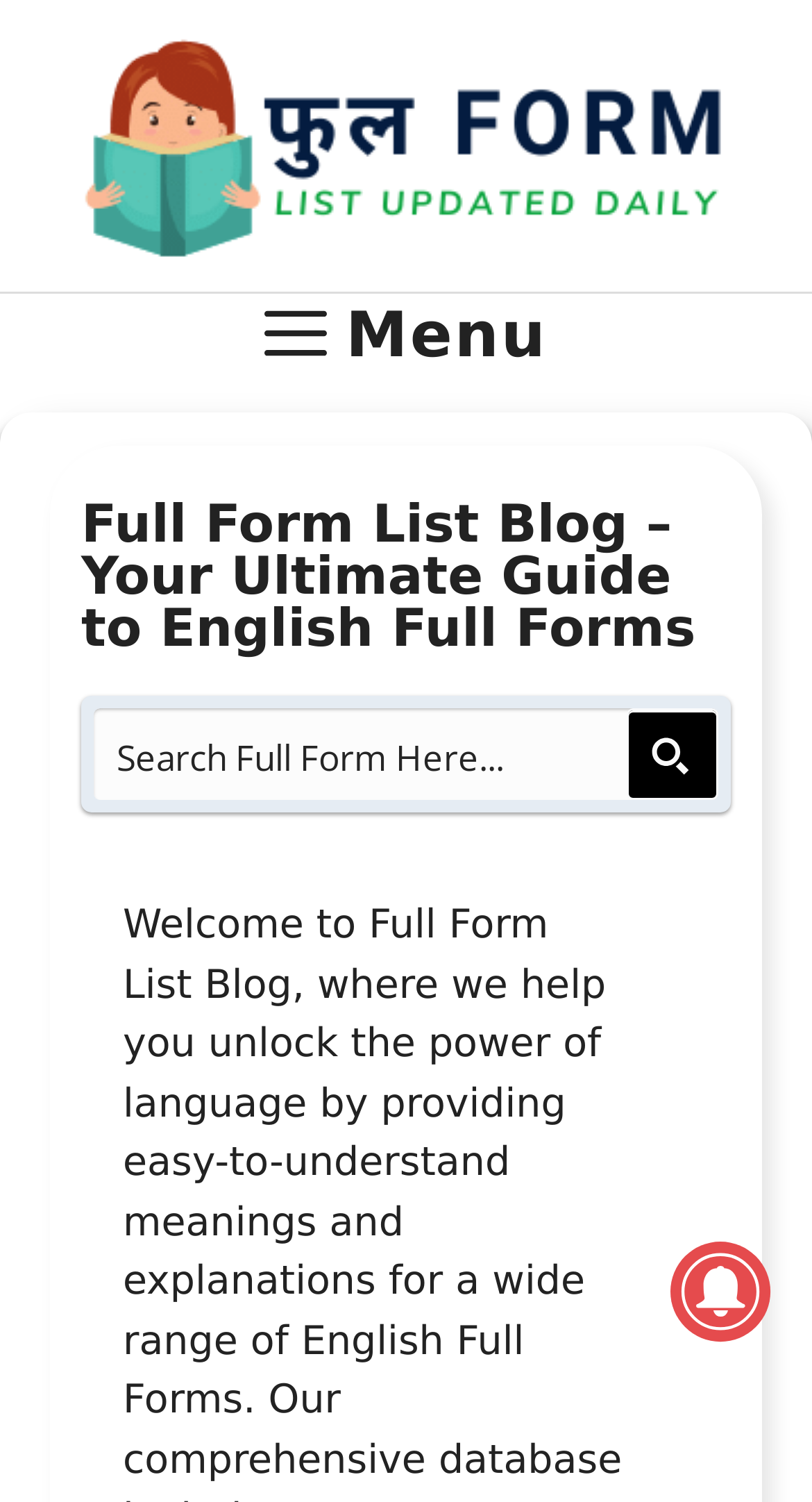Determine the bounding box coordinates for the HTML element mentioned in the following description: "Menu". The coordinates should be a list of four floats ranging from 0 to 1, represented as [left, top, right, bottom].

[0.015, 0.196, 0.985, 0.252]